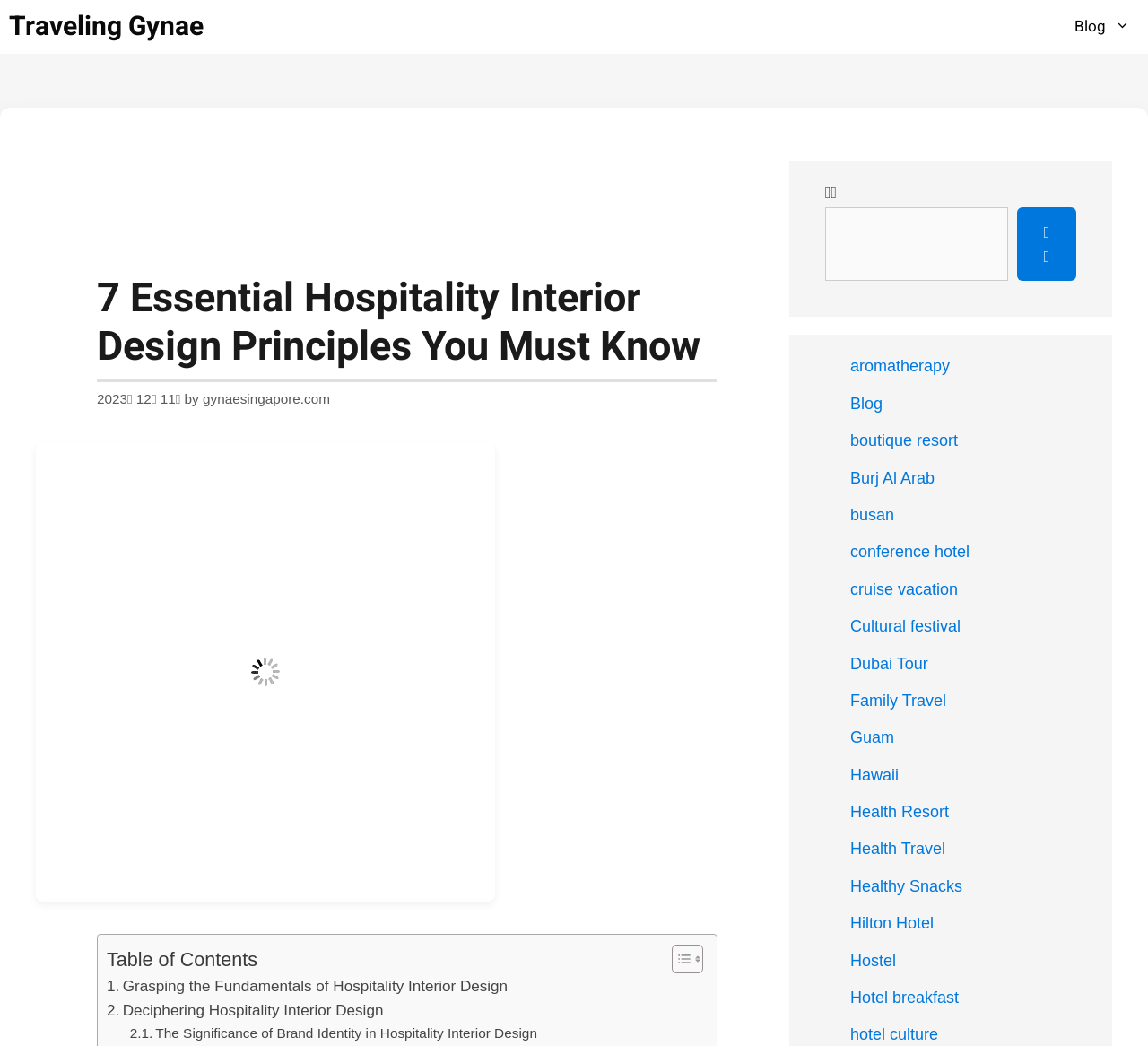Identify the bounding box coordinates of the region that should be clicked to execute the following instruction: "Click on the 'Traveling Gynae' link".

[0.008, 0.0, 0.177, 0.051]